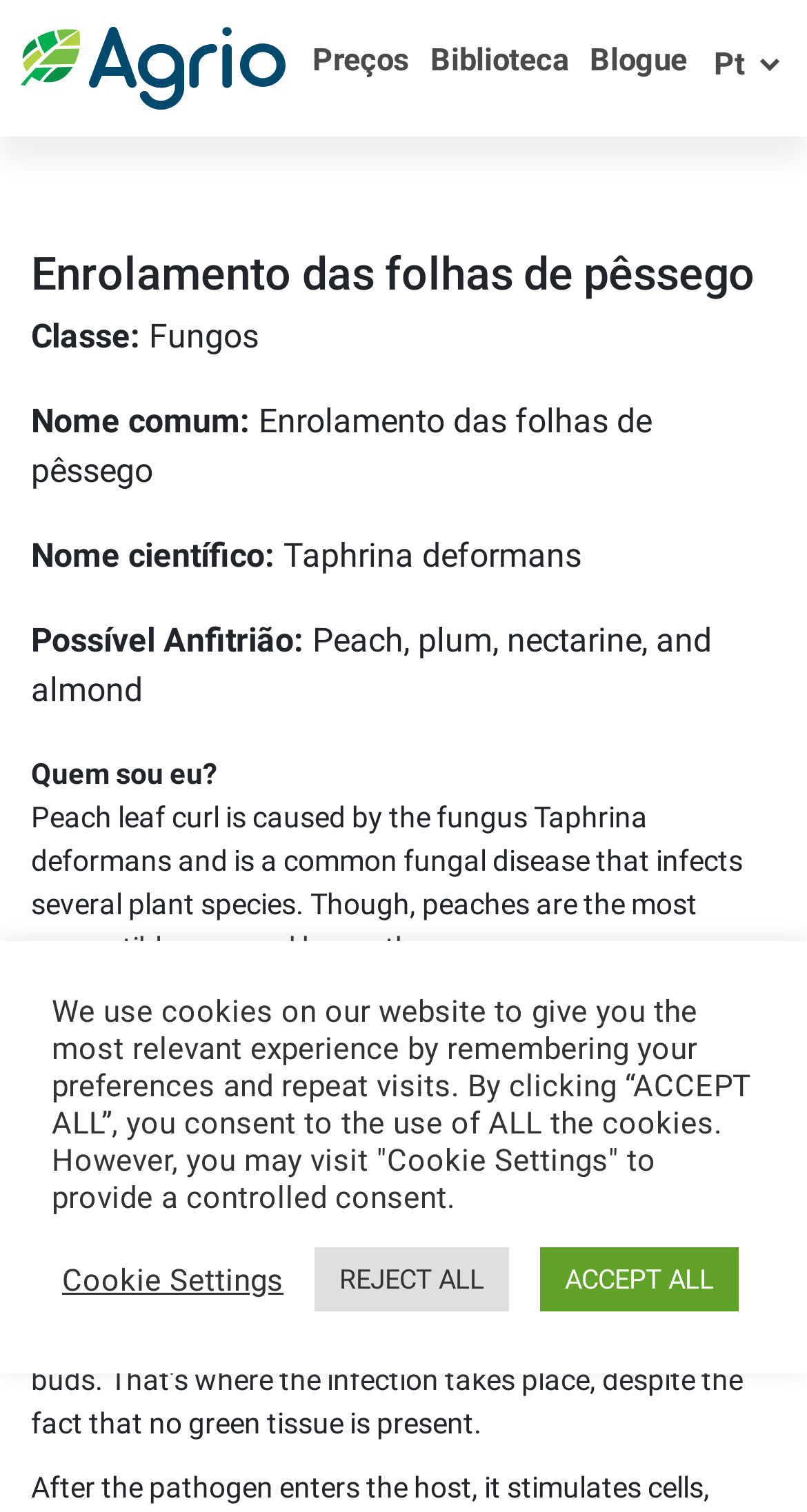What is the name of the fungal disease?
Look at the image and respond with a one-word or short-phrase answer.

Peach leaf curl